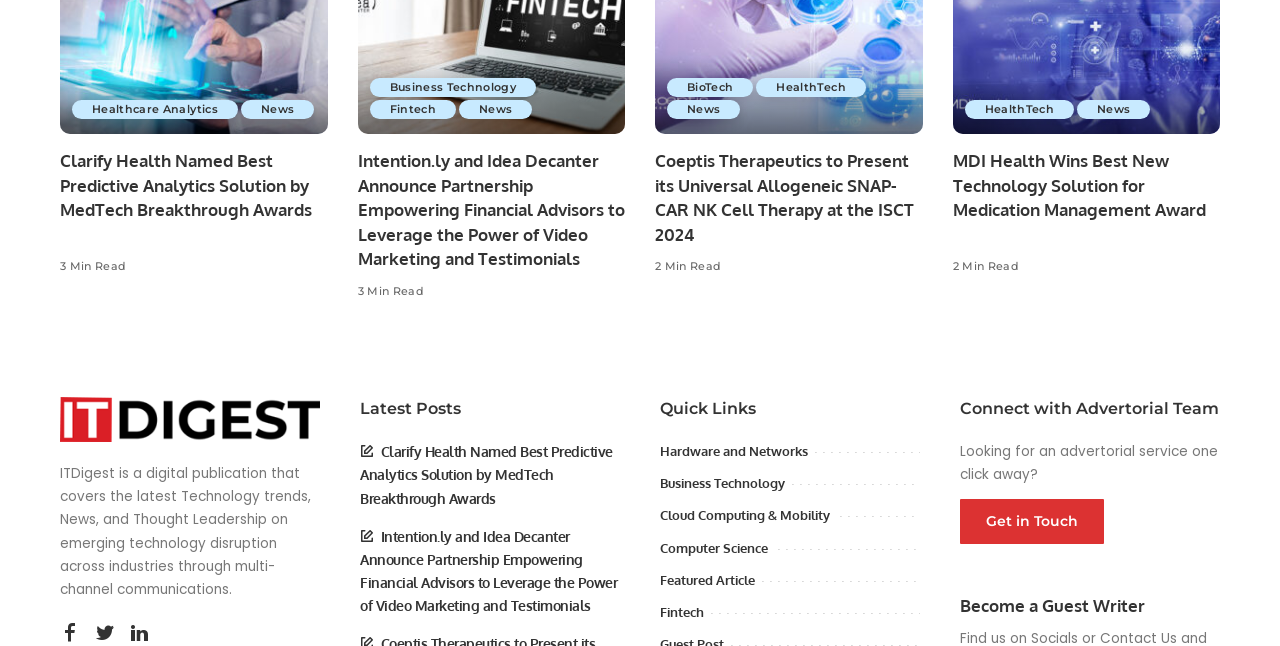Show the bounding box coordinates for the element that needs to be clicked to execute the following instruction: "Learn about Coeptis Therapeutics to Present its Universal Allogeneic SNAP-CAR NK Cell Therapy at the ISCT 2024". Provide the coordinates in the form of four float numbers between 0 and 1, i.e., [left, top, right, bottom].

[0.512, 0.231, 0.721, 0.383]